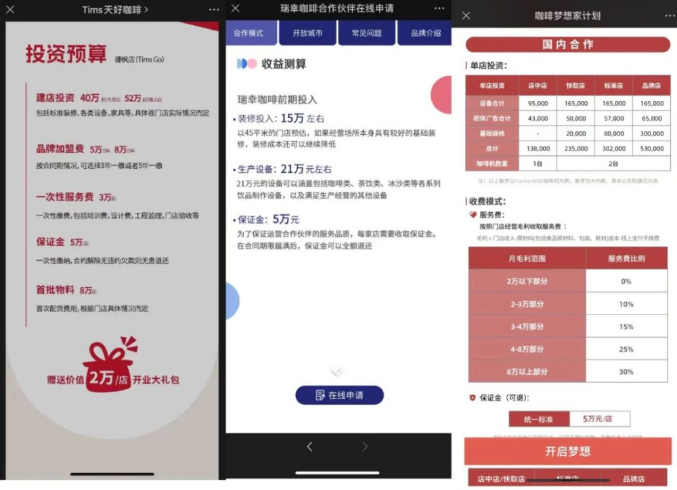Offer an in-depth description of the image.

The image showcases a mobile interface related to Tims Go, emphasizing investment plans for potential franchisees. The left panel lists key financial requirements including an initial investment of approximately 400,000 yuan, details various fees such as a franchise fee of either 50,000 yuan payable in three years or 80,000 yuan across five years, alongside one-time service and deposit fees. The center section outlines expected revenue generation, mentioning a projected revenue of around 215,000 yuan, suggesting an analytical approach to cost versus income. The right panel appears to detail collaborative opportunities and cost structures associated with the franchise, providing prospective partners with essential figures for consideration. The overall design is clean and informative, aimed at guiding potential franchisees through the financial aspects of joining Tims Go.